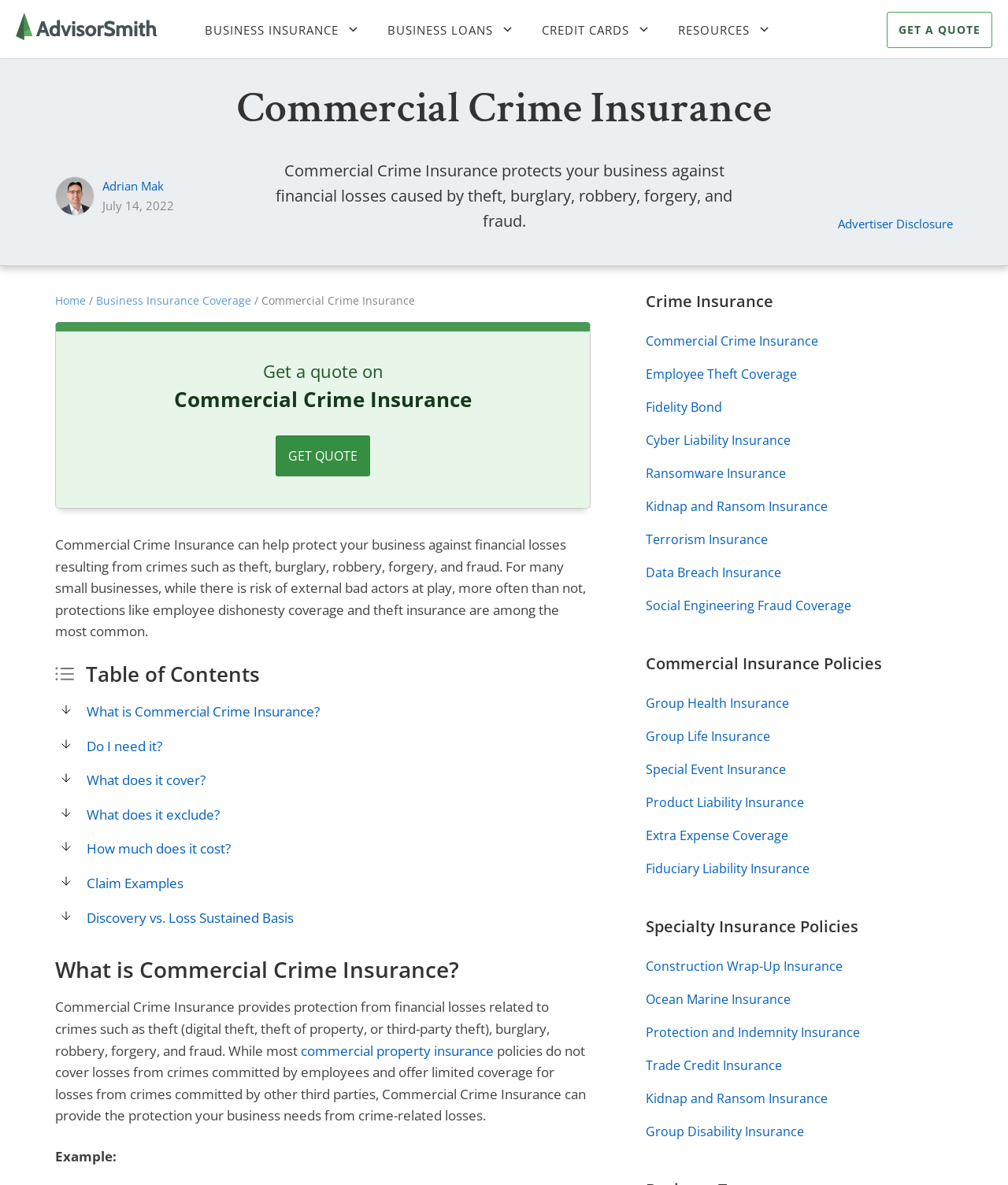Based on the image, provide a detailed and complete answer to the question: 
What is the main topic of this webpage?

Based on the webpage's content, including the heading 'Commercial Crime Insurance' and the text 'Commercial Crime Insurance provides protection from financial losses related to crimes such as theft, burglary, robbery, forgery, and fraud.', it is clear that the main topic of this webpage is Commercial Crime Insurance.